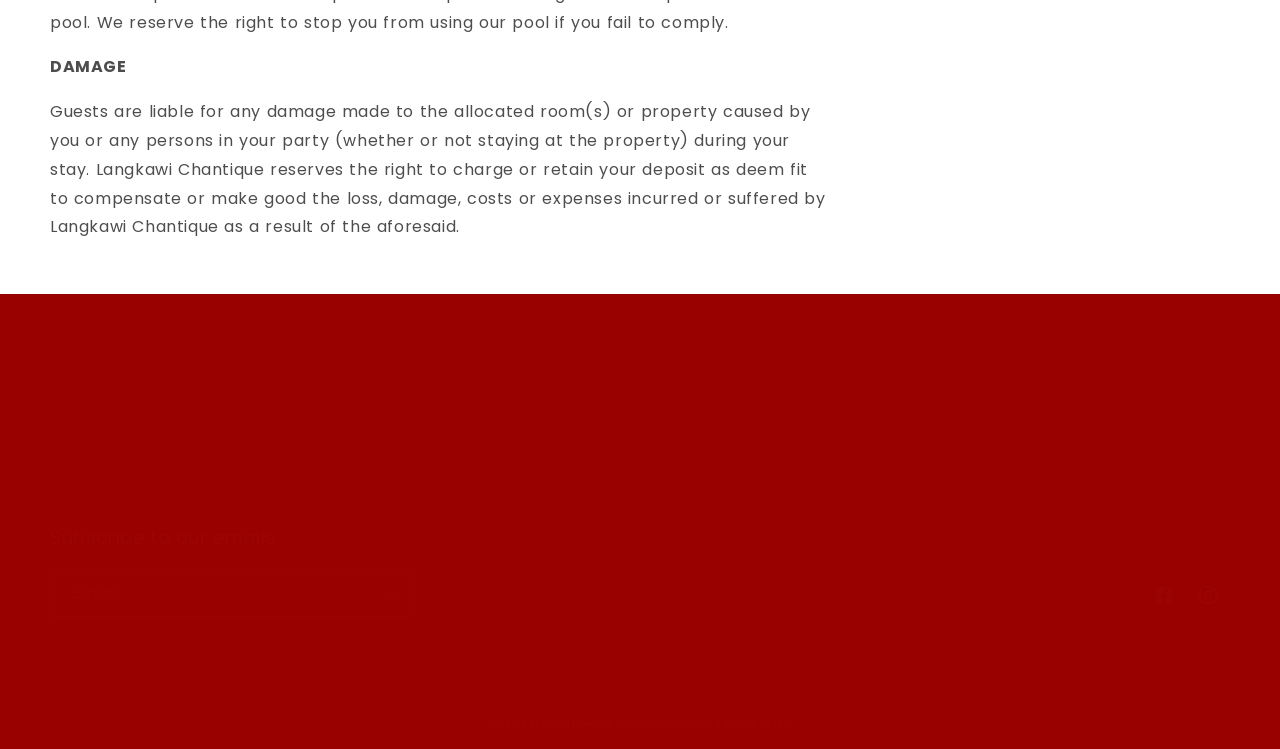Please determine the bounding box coordinates of the section I need to click to accomplish this instruction: "Learn about the department".

None